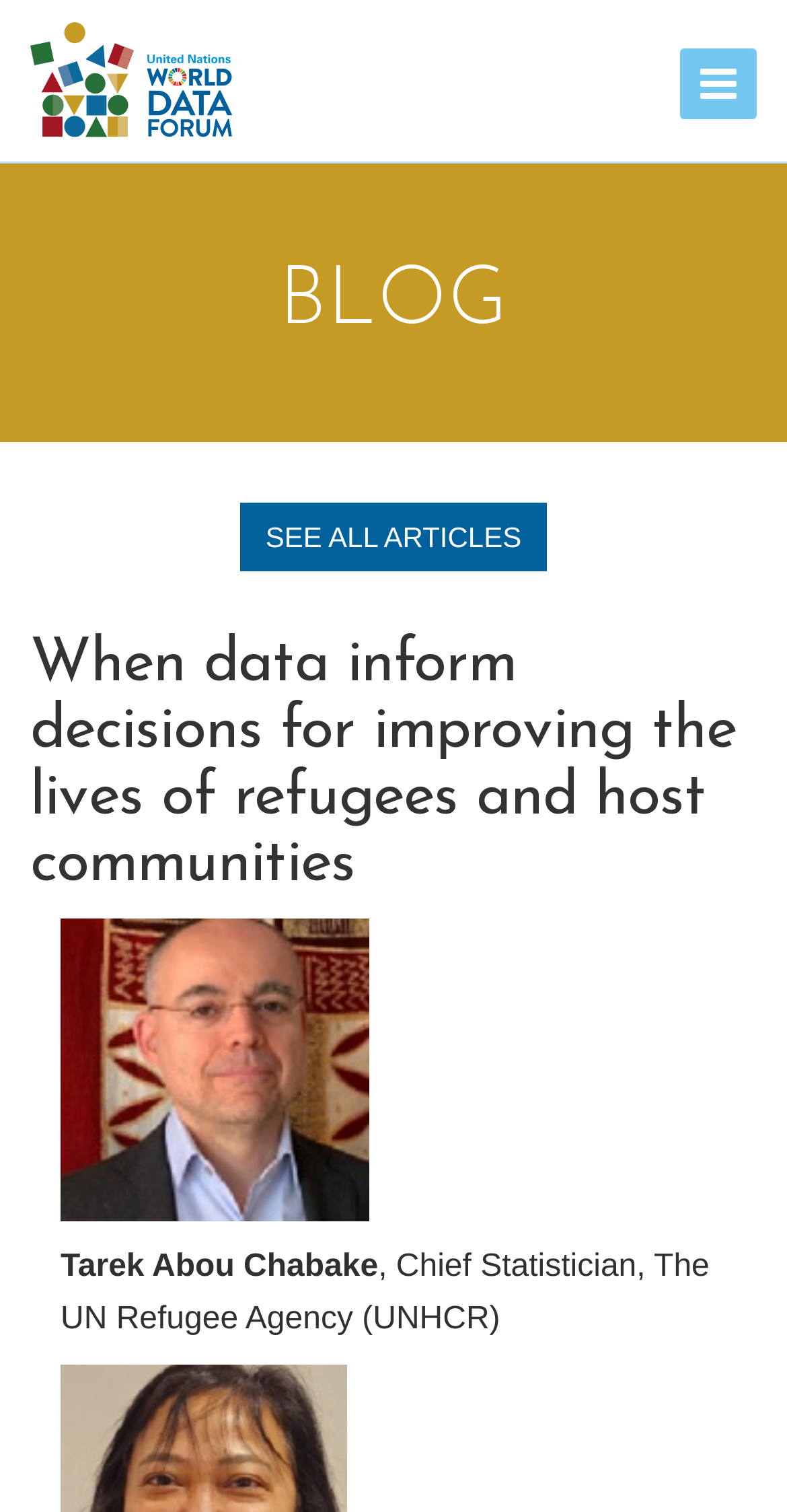Reply to the question below using a single word or brief phrase:
What is the title of the blog section?

BLOG